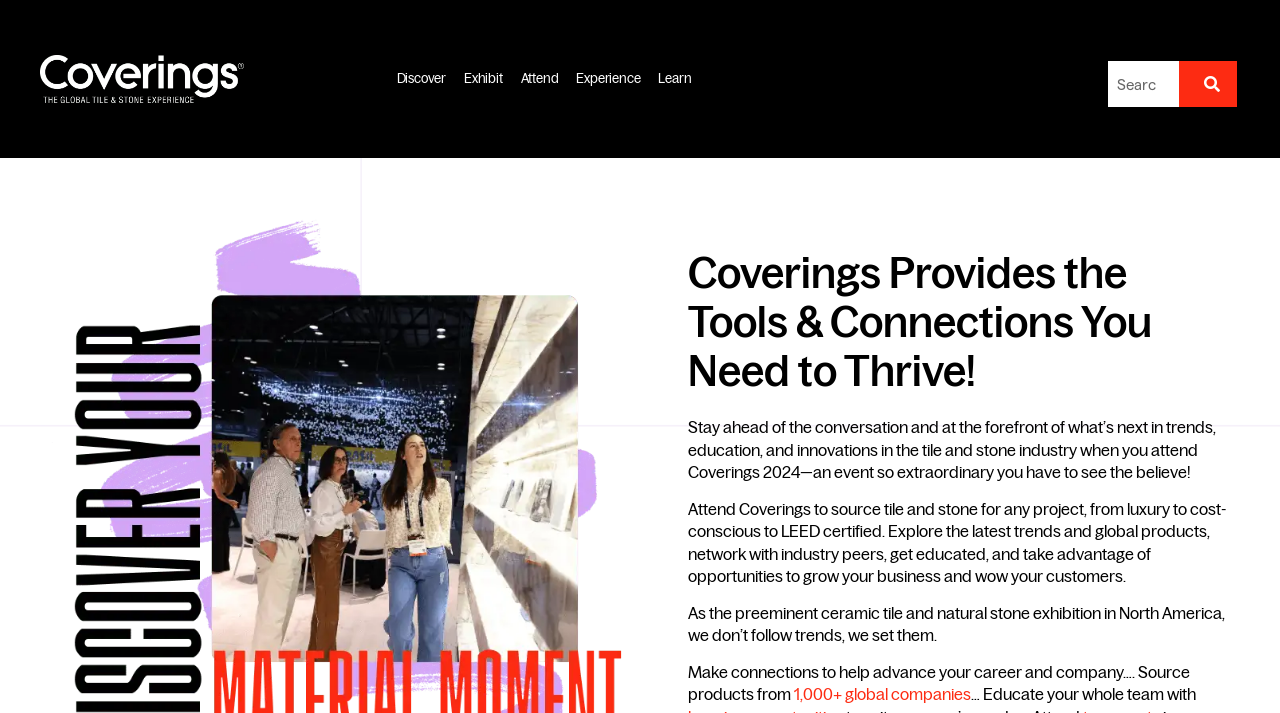Given the content of the image, can you provide a detailed answer to the question?
What can attendees do at the event?

The webpage mentions that attendees can source tile and stone for any project, explore the latest trends and global products, network with industry peers, get educated, and take advantage of opportunities to grow their business and wow their customers.